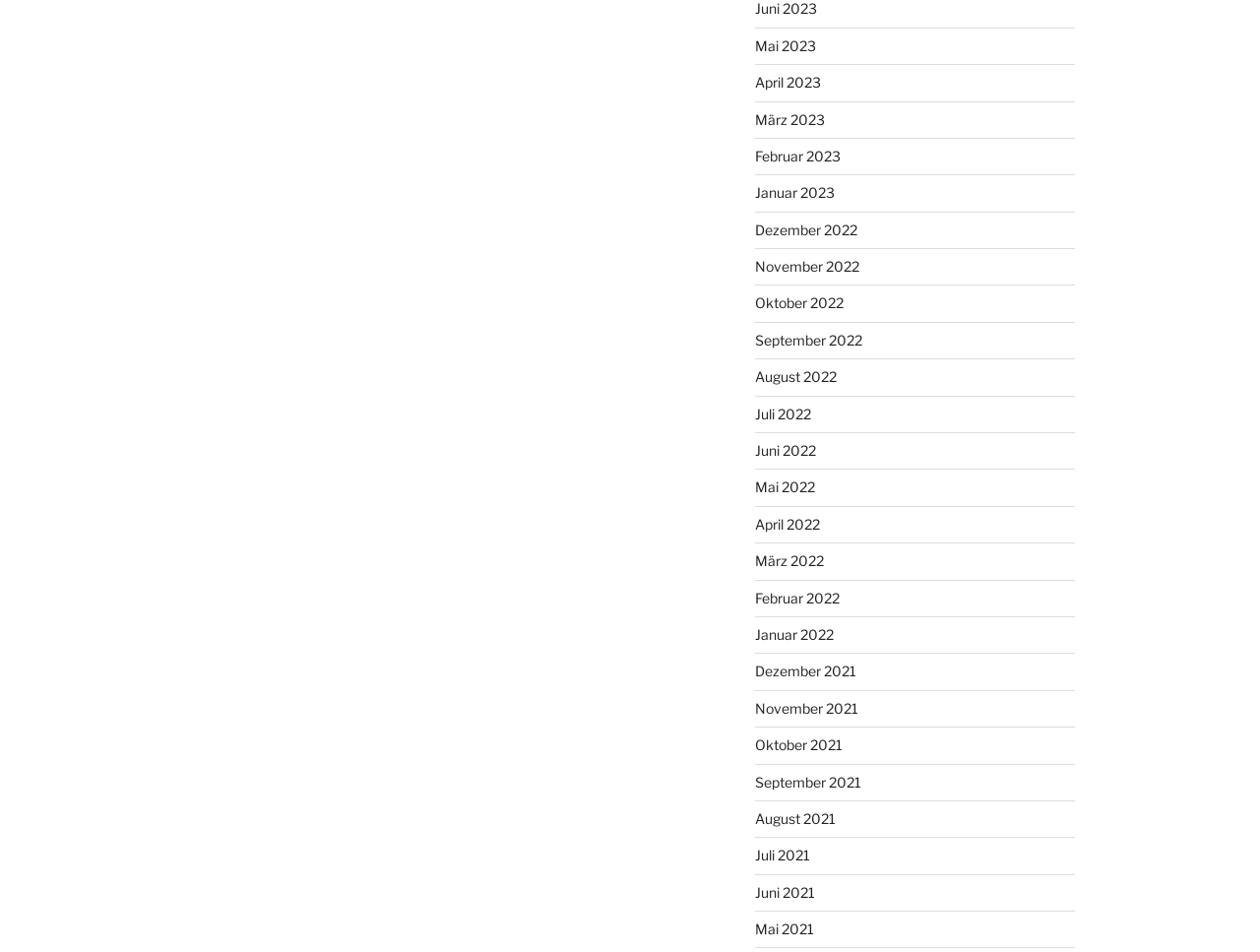What is the earliest month listed?
Examine the screenshot and reply with a single word or phrase.

Juni 2021